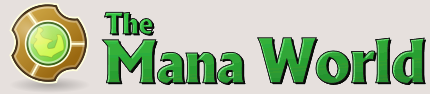Please reply to the following question using a single word or phrase: 
Where is the logo commonly used?

Game's forums and promotional materials